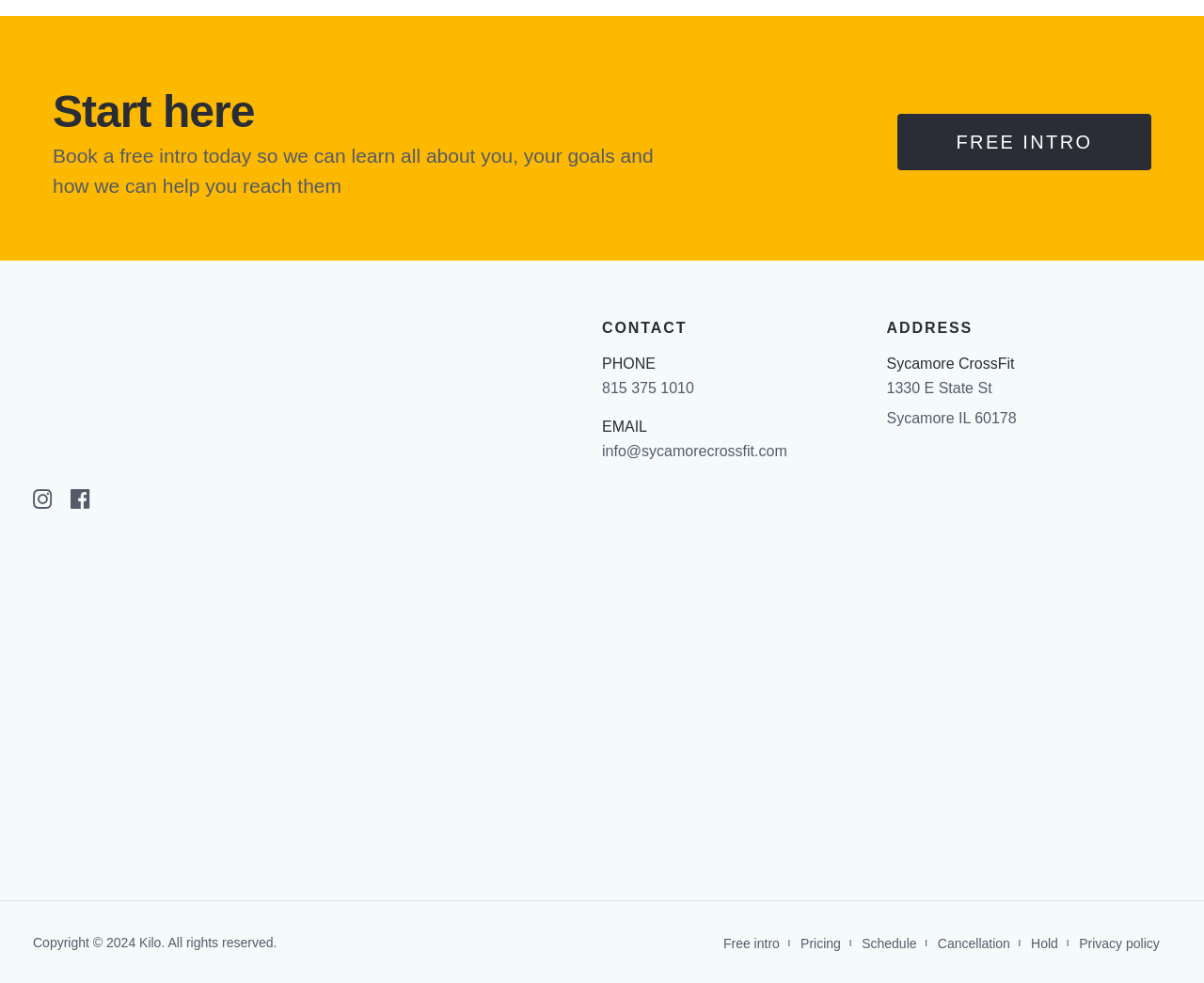Locate the bounding box coordinates of the clickable region to complete the following instruction: "View the schedule."

[0.708, 0.945, 0.771, 0.976]